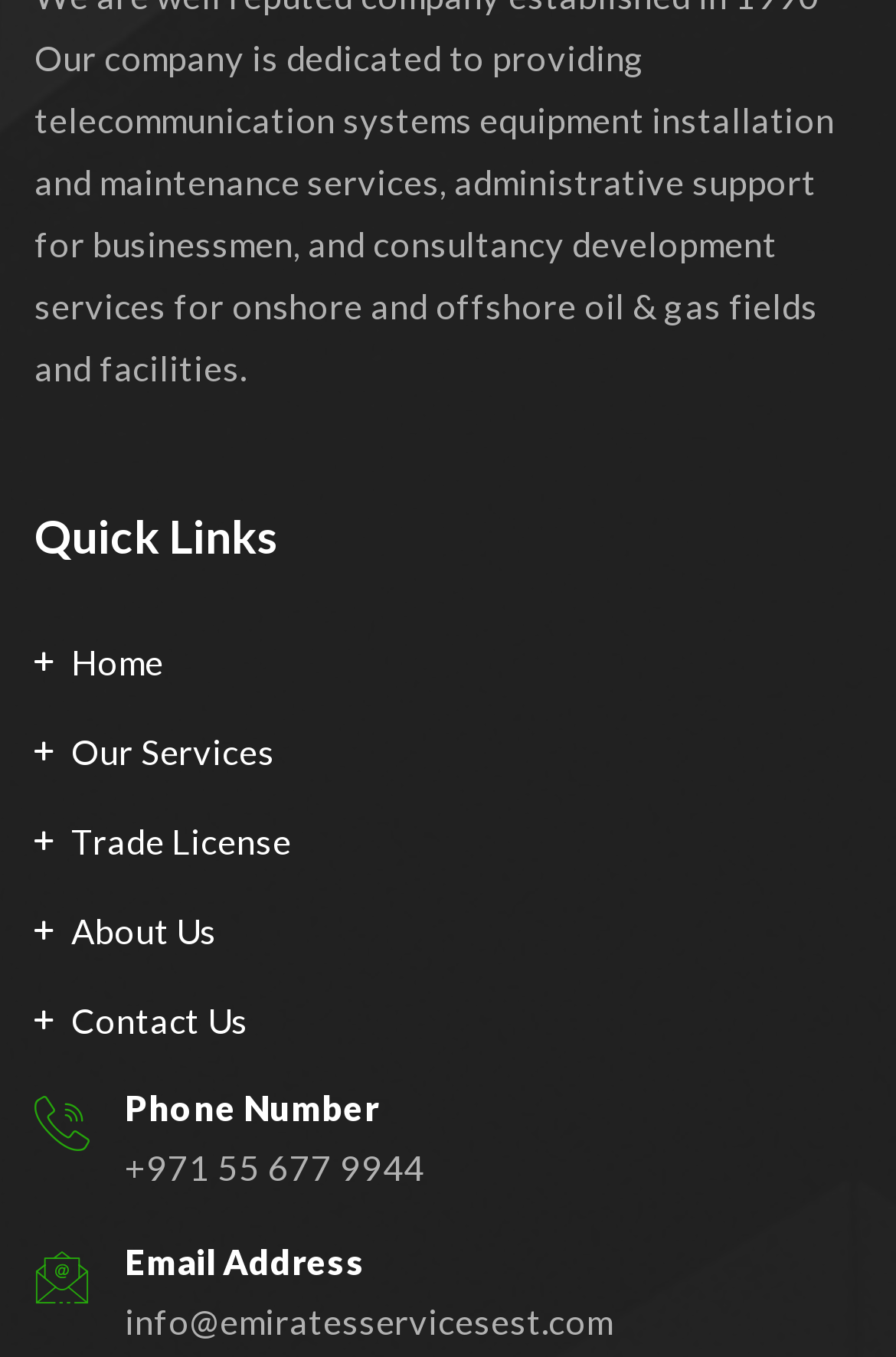Please look at the image and answer the question with a detailed explanation: What is the first quick link?

The first quick link is 'Home' because it is the first link under the 'Quick Links' heading, which is located at the top of the webpage.